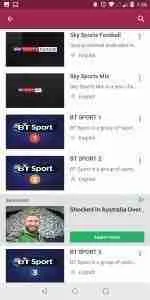Craft a detailed explanation of the image.

The image displays a mobile interface showcasing various streaming service options, prominently featuring channels like "Sky Sports" and "BT Sport." Each channel logo is presented in a visually engaging format, optimal for easy selection. The layout includes a blend of black and colored backgrounds representing different sports channels, indicating a rich selection of viewing choices for sports fans. This screen likely serves as a user-friendly navigation tool within an app, aimed at providing quick access to live sports streaming. The design is clean and intuitive, reflecting current trends in digital media consumption.